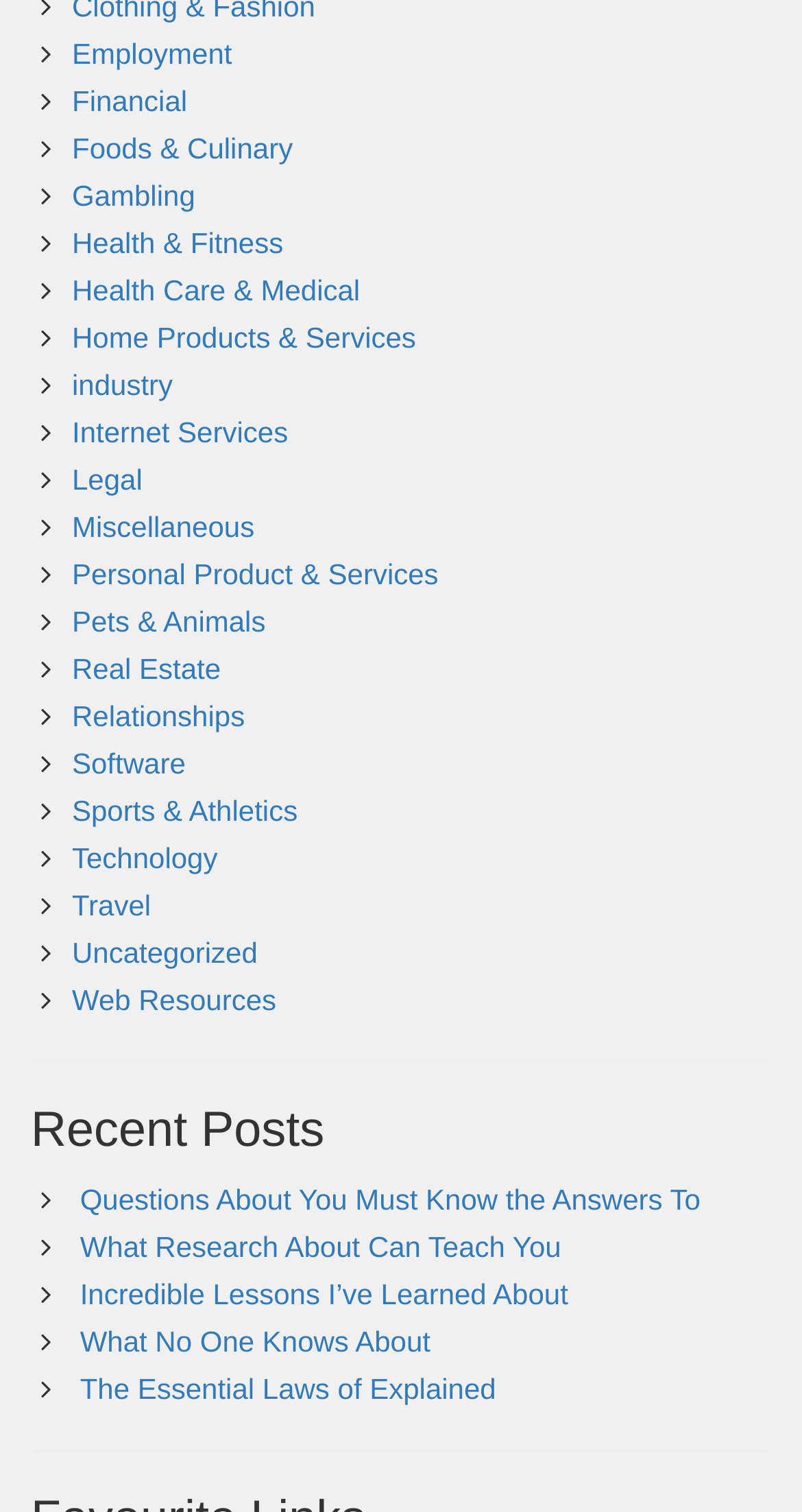Find the bounding box coordinates for the UI element whose description is: "Foods & Culinary". The coordinates should be four float numbers between 0 and 1, in the format [left, top, right, bottom].

[0.09, 0.087, 0.365, 0.109]